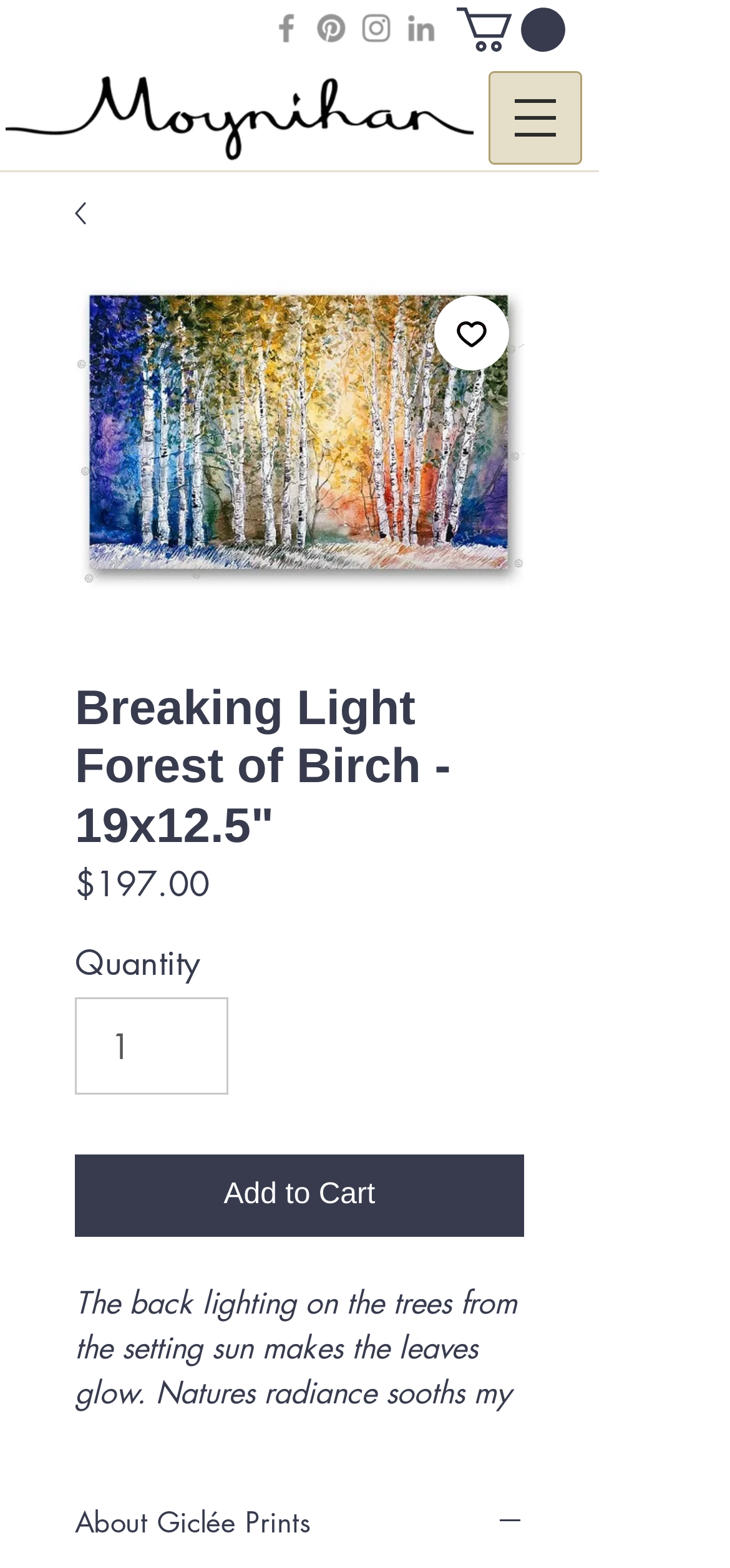What is the price of the product?
Please provide a comprehensive answer based on the visual information in the image.

I found the price of the product by looking at the static text element that says '$197.00' which is located below the product image and above the 'Quantity' label.